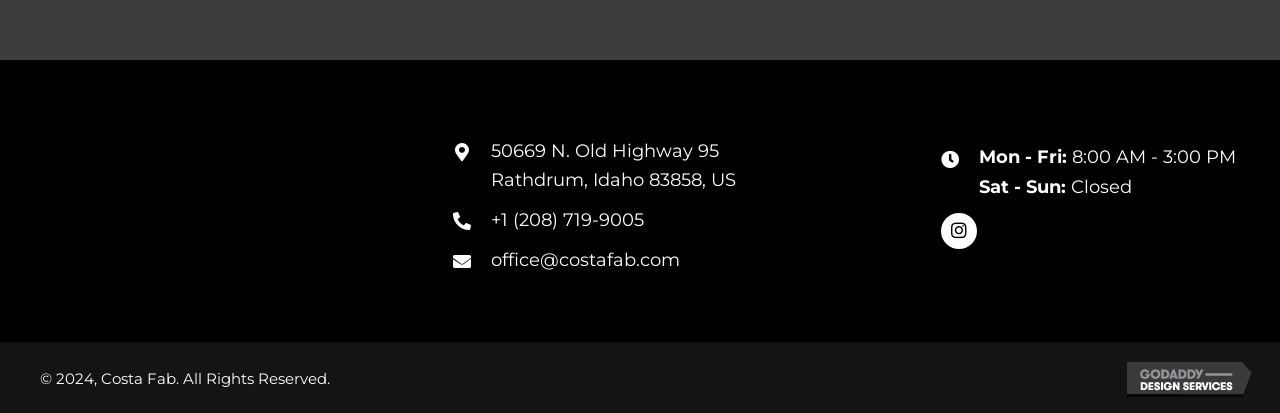Consider the image and give a detailed and elaborate answer to the question: 
What is the email address of the company?

The email address can be found in the link element with the text 'office@costafab.com' at the top middle of the webpage, which is below the company phone number.